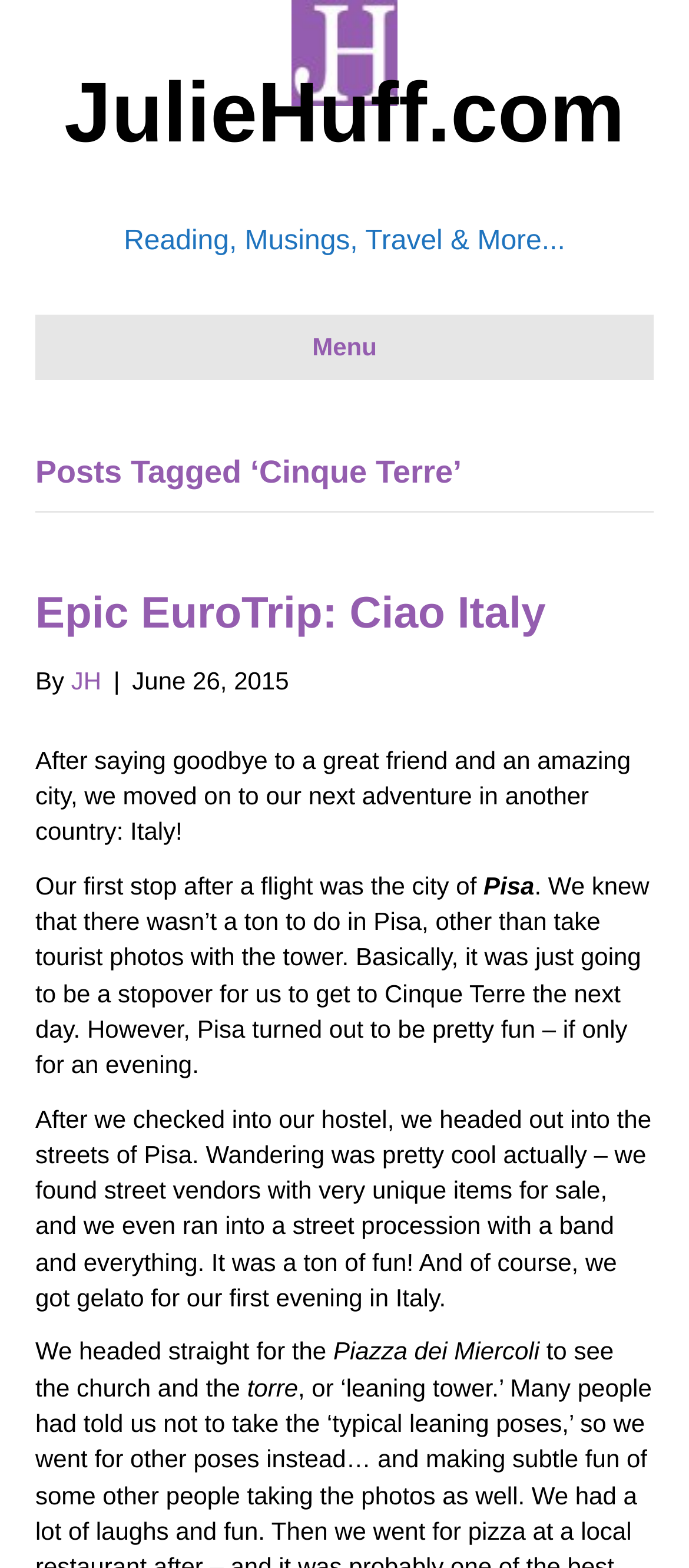Given the element description Epic EuroTrip: Ciao Italy, specify the bounding box coordinates of the corresponding UI element in the format (top-left x, top-left y, bottom-right x, bottom-right y). All values must be between 0 and 1.

[0.051, 0.375, 0.792, 0.406]